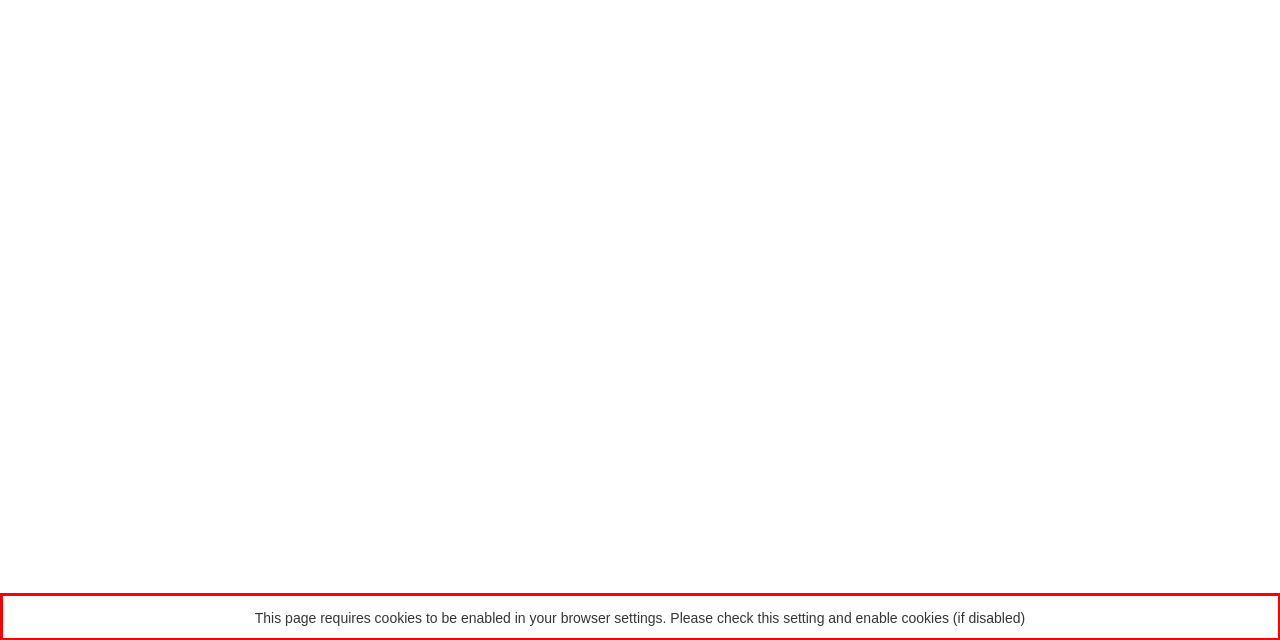Within the screenshot of a webpage, identify the red bounding box and perform OCR to capture the text content it contains.

This page requires cookies to be enabled in your browser settings. Please check this setting and enable cookies (if disabled)